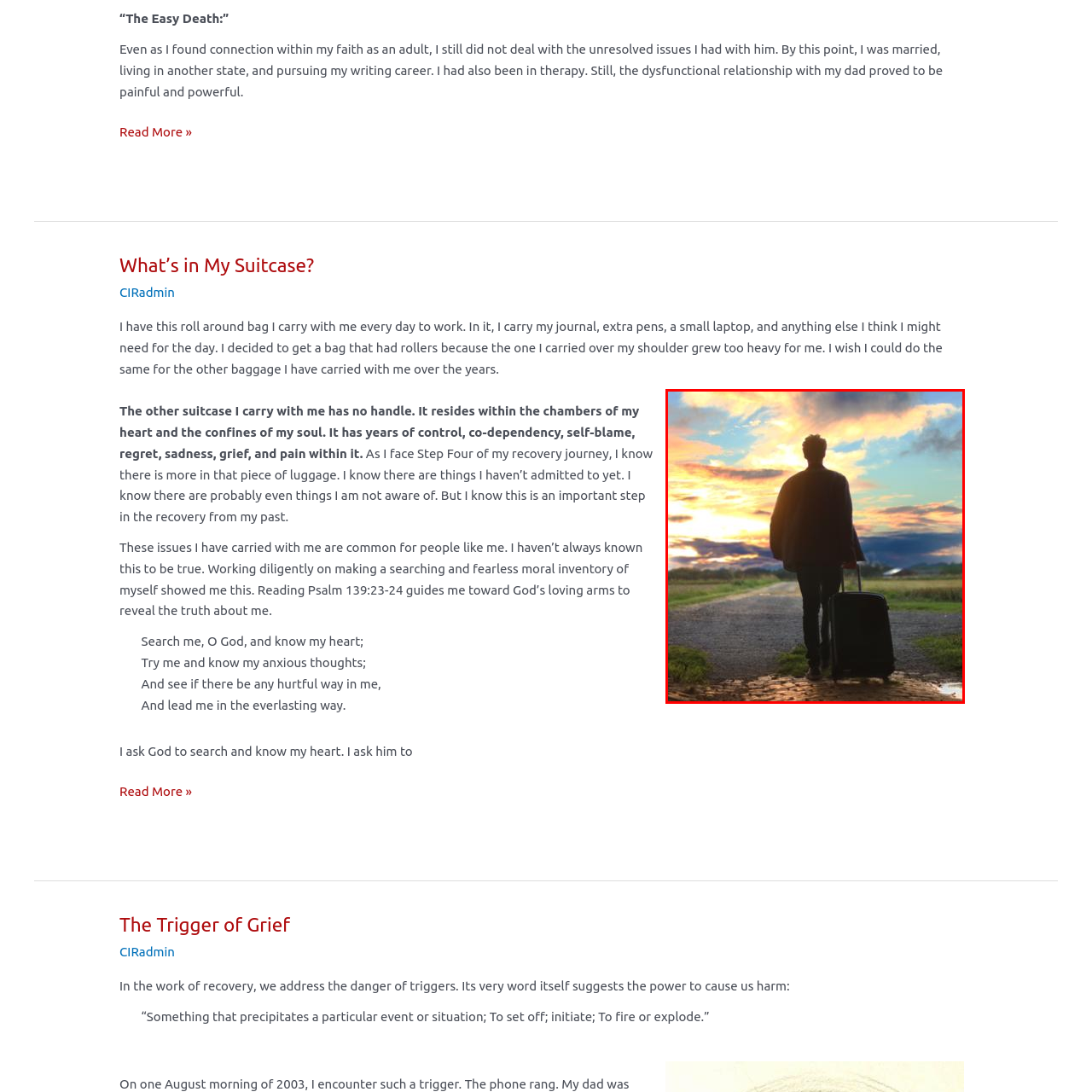Offer an in-depth description of the picture located within the red frame.

The image captures a contemplative moment as a person stands at the edge of a path, gazing into a breathtaking sunset. The individual, dressed in a dark coat, holds a wheeled suitcase, symbolizing a journey both physical and metaphorical. The scene conveys a sense of introspection and emotional weight, echoing themes of personal growth and healing. This visual resonates with the narrative of carrying emotional baggage, reflecting on past relationships and experiences, much like the struggles described in the accompanying text about unresolved issues and the journey of recovery. The expansive sky painted in hues of orange and blue amplifies the feeling of hope and new beginnings, inviting viewers to consider their own journeys and the luggage they carry within.